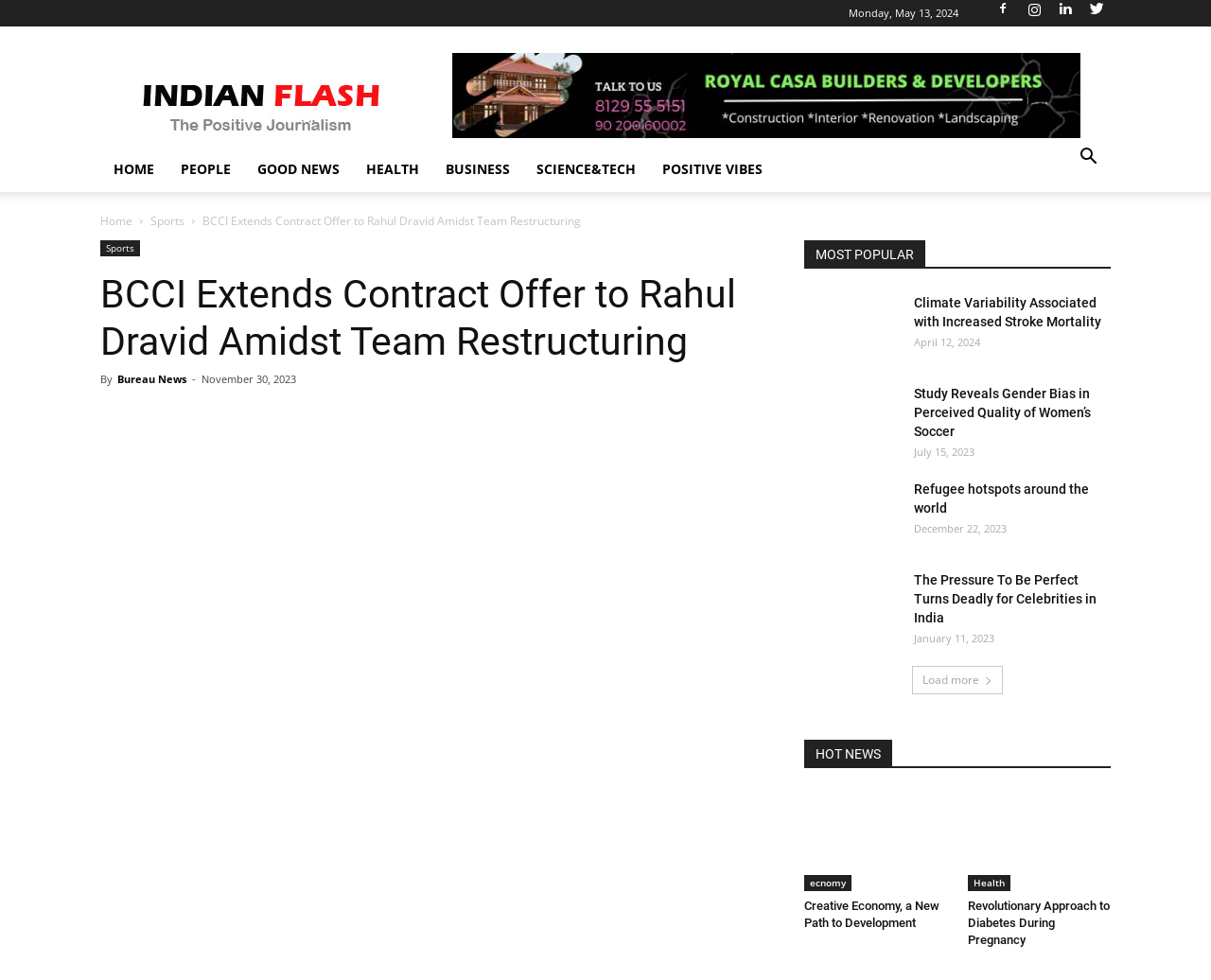Identify the coordinates of the bounding box for the element that must be clicked to accomplish the instruction: "Read the news about BCCI extending contract offer to Rahul Dravid".

[0.167, 0.217, 0.48, 0.234]